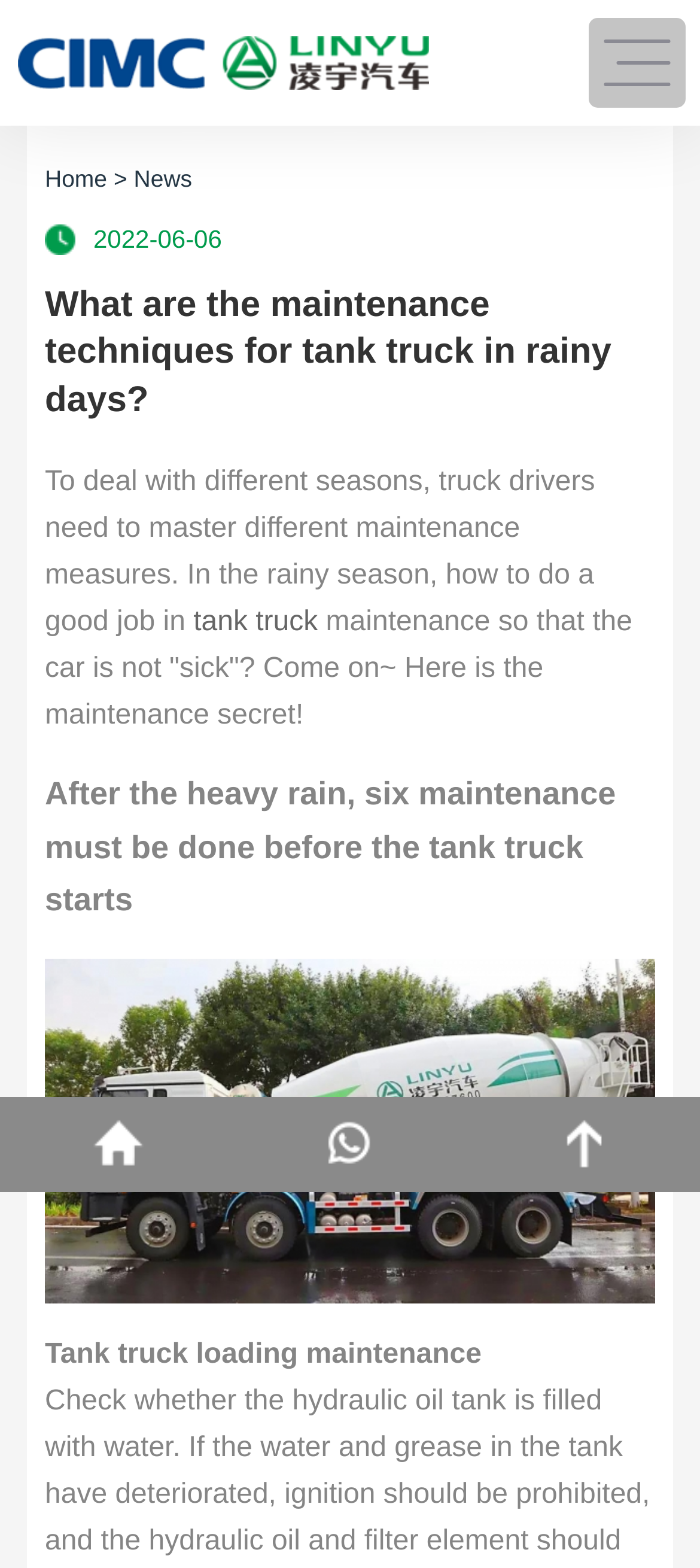How many maintenance tasks are mentioned?
Kindly offer a detailed explanation using the data available in the image.

After analyzing the webpage content, I found that there are six maintenance tasks mentioned, including tanker loading, chassis maintenance, appearance maintenance, cab maintenance, circuit system, and wiper maintenance.